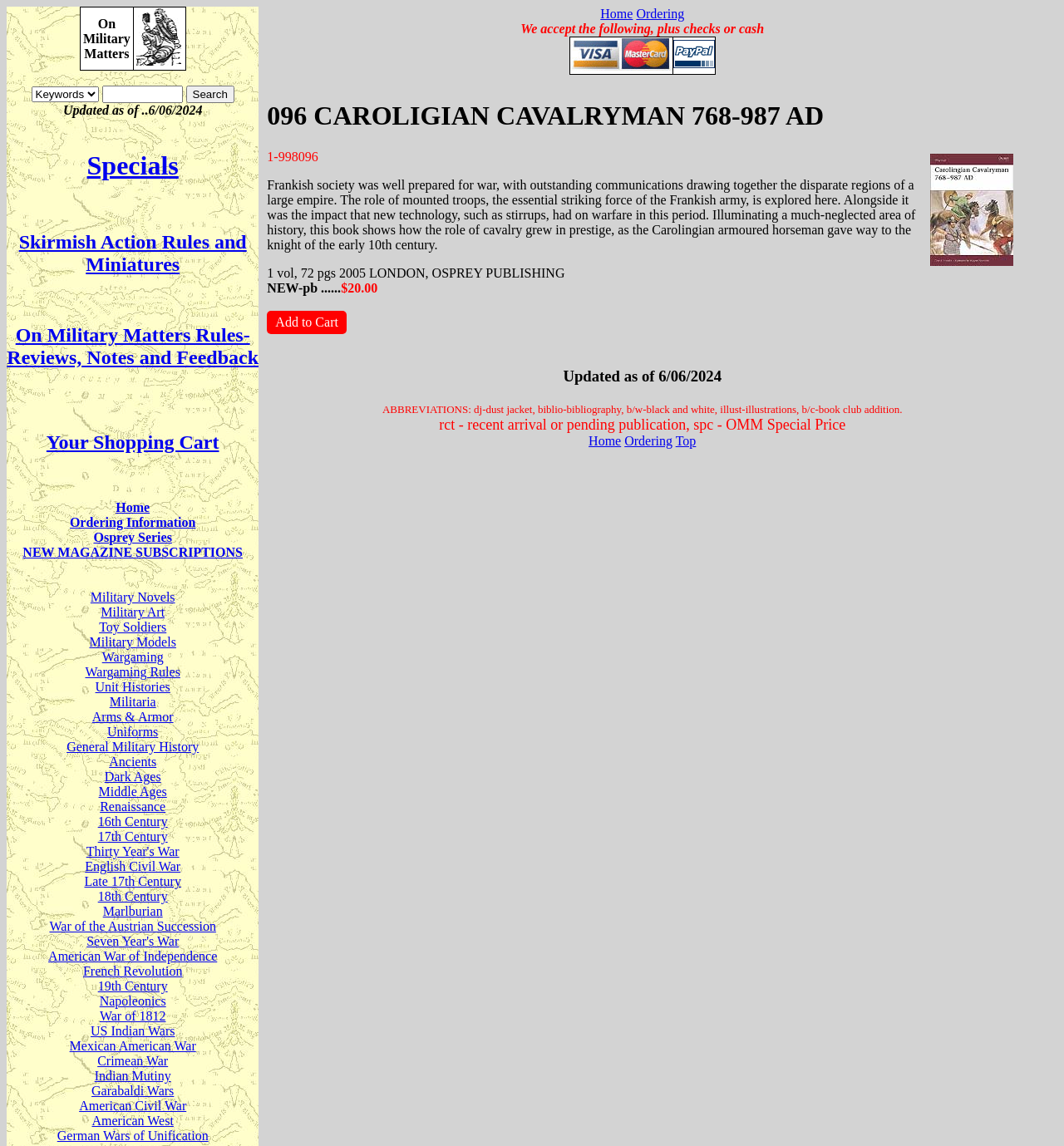Please identify the bounding box coordinates of the clickable area that will allow you to execute the instruction: "Search for a product".

[0.029, 0.075, 0.093, 0.089]